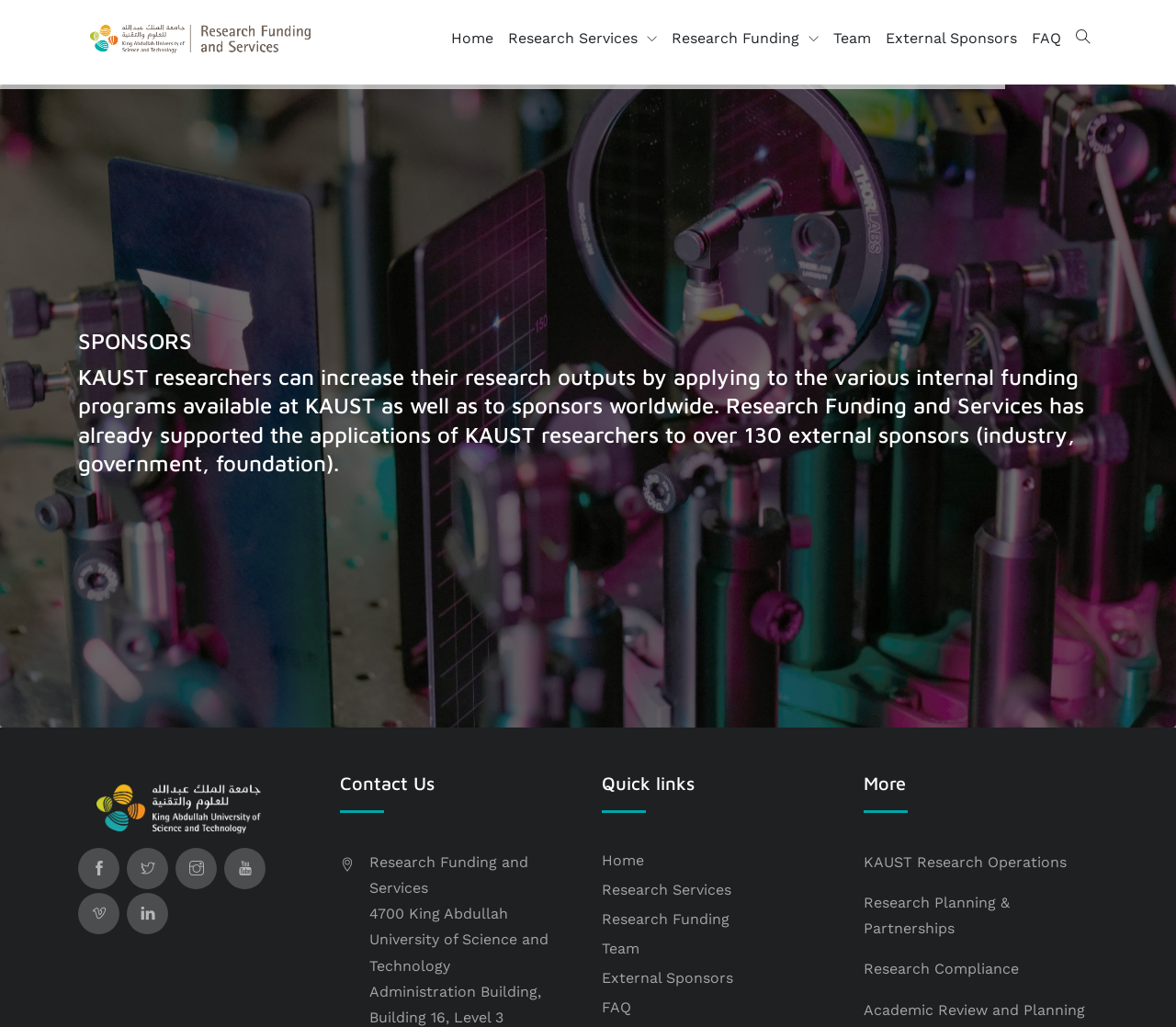Create a detailed summary of the webpage's content and design.

The webpage is titled "Home" and features a logo at the top left corner, with a black version of the logo above a navigation menu and a white version below a section of content. The navigation menu consists of six links: "Home", "Research Services", "Research Funding", "Team", "External Sponsors", and "FAQ", which are aligned horizontally across the top of the page.

Below the navigation menu, there is a section with a heading "SPONSORS" and a paragraph of text that describes the research funding opportunities available at KAUST. This section also features a white logo at the top right corner.

On the right side of the page, there are several social media links, represented by icons, arranged vertically. Below these icons, there is a section with a heading "Contact Us" that displays the address and location of the Research Funding and Services department.

Further down the page, there is a section with a heading "Quick links" that features seven links to various pages, including "Home", "Research Services", "Research Funding", "Team", "External Sponsors", "FAQ", and "More". The "More" link is followed by a section with a heading "More" that lists three links to related pages: "Research Planning & Partnerships", "Research Compliance", and "Academic Review and Planning".

Overall, the webpage has a clean and organized layout, with clear headings and concise text that provides information about the Research Funding and Services department at KAUST.